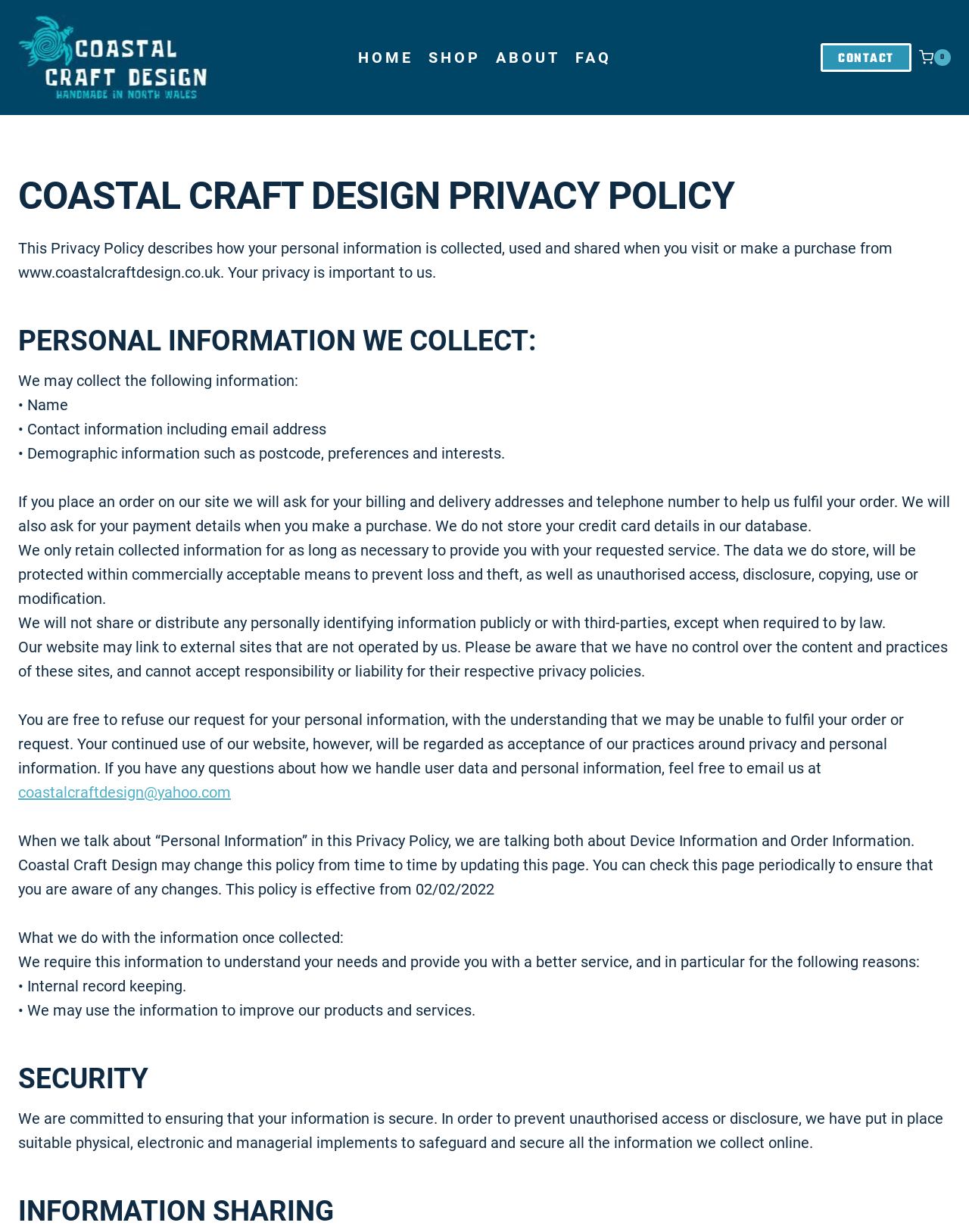Please determine the bounding box coordinates, formatted as (top-left x, top-left y, bottom-right x, bottom-right y), with all values as floating point numbers between 0 and 1. Identify the bounding box of the region described as: Shop

[0.434, 0.037, 0.504, 0.057]